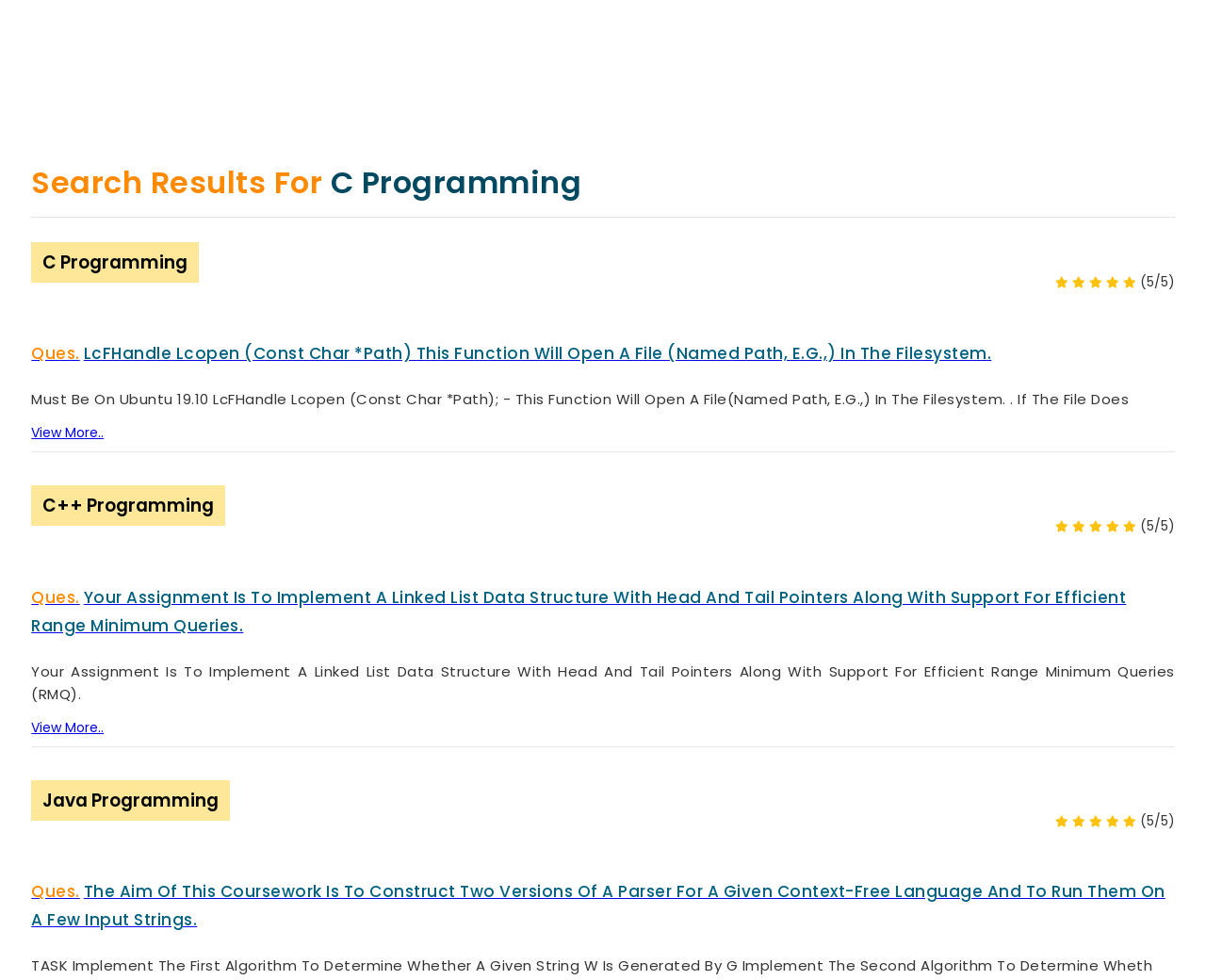Given the description: "Accounting & Finance For Beginners", determine the bounding box coordinates of the UI element. The coordinates should be formatted as four float numbers between 0 and 1, [left, top, right, bottom].

[0.242, 0.217, 0.461, 0.236]